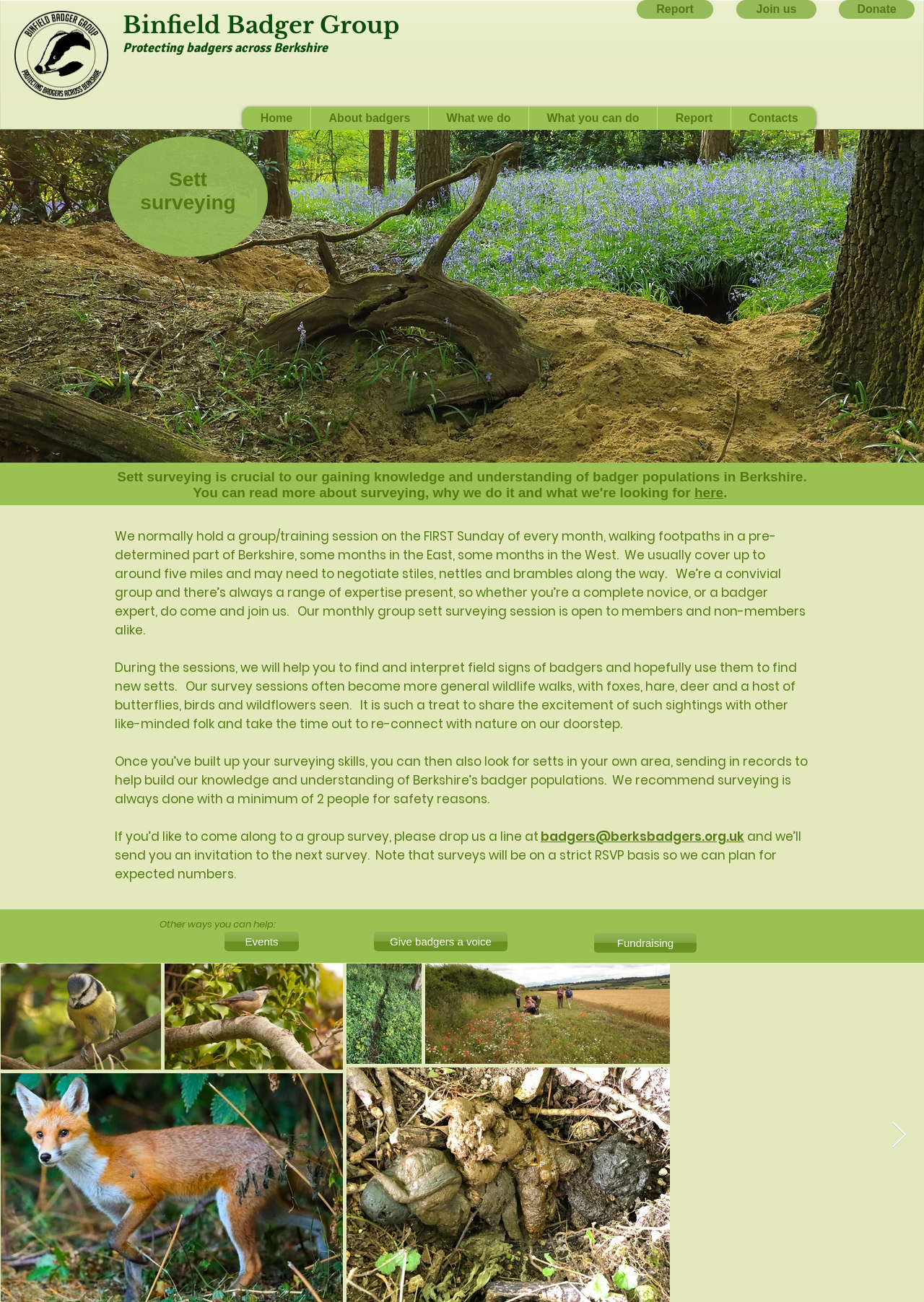What is the minimum number of people required for surveying?
Please provide a comprehensive and detailed answer to the question.

The minimum number of people required for surveying can be found in the StaticText element 'We recommend surveying is always done with a minimum of 2 people for safety reasons...'. This text indicates that the minimum number of people required for surveying is 2.